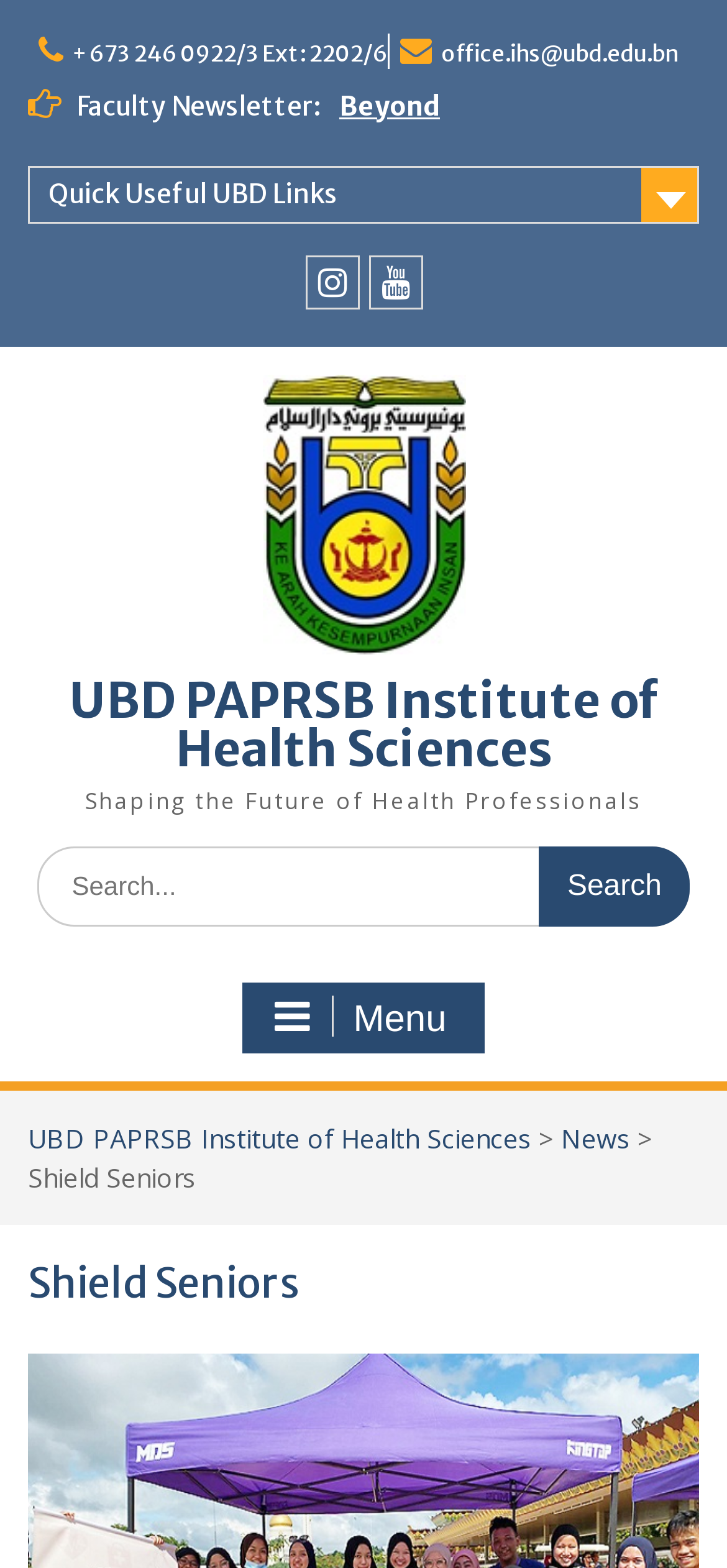What is the tagline of the institute?
Answer the question using a single word or phrase, according to the image.

Shaping the Future of Health Professionals